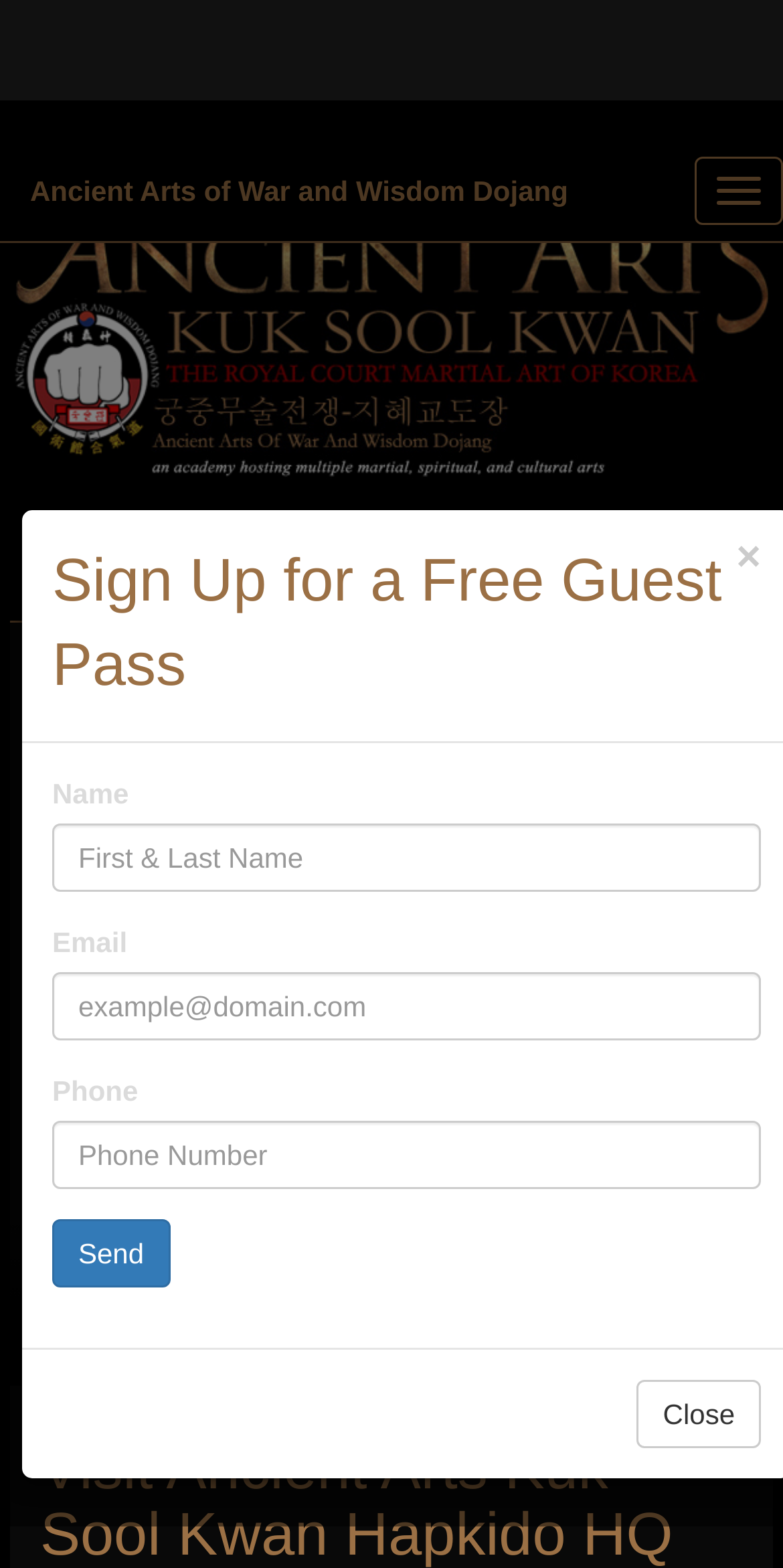Please provide a comprehensive response to the question below by analyzing the image: 
What is the location of the martial arts academy?

The webpage's meta description mentions 'Irvine, CA' as the location of the Ancient Arts academy, and this information is likely to be relevant to users visiting the webpage.